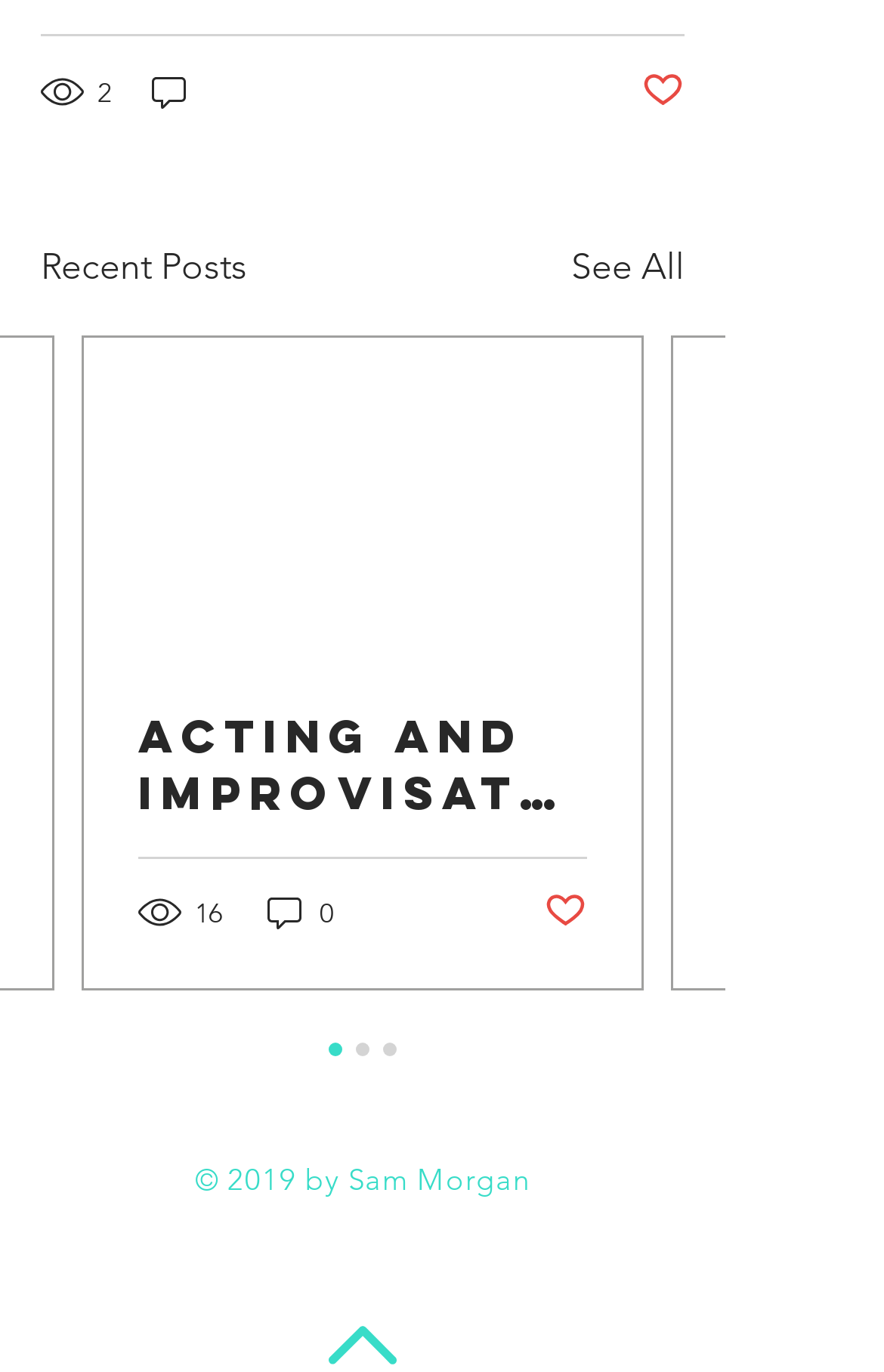Refer to the image and offer a detailed explanation in response to the question: Is the first post liked by the user?

I saw a button with the text 'Post not marked as liked', which suggests that the user has not liked the first post.